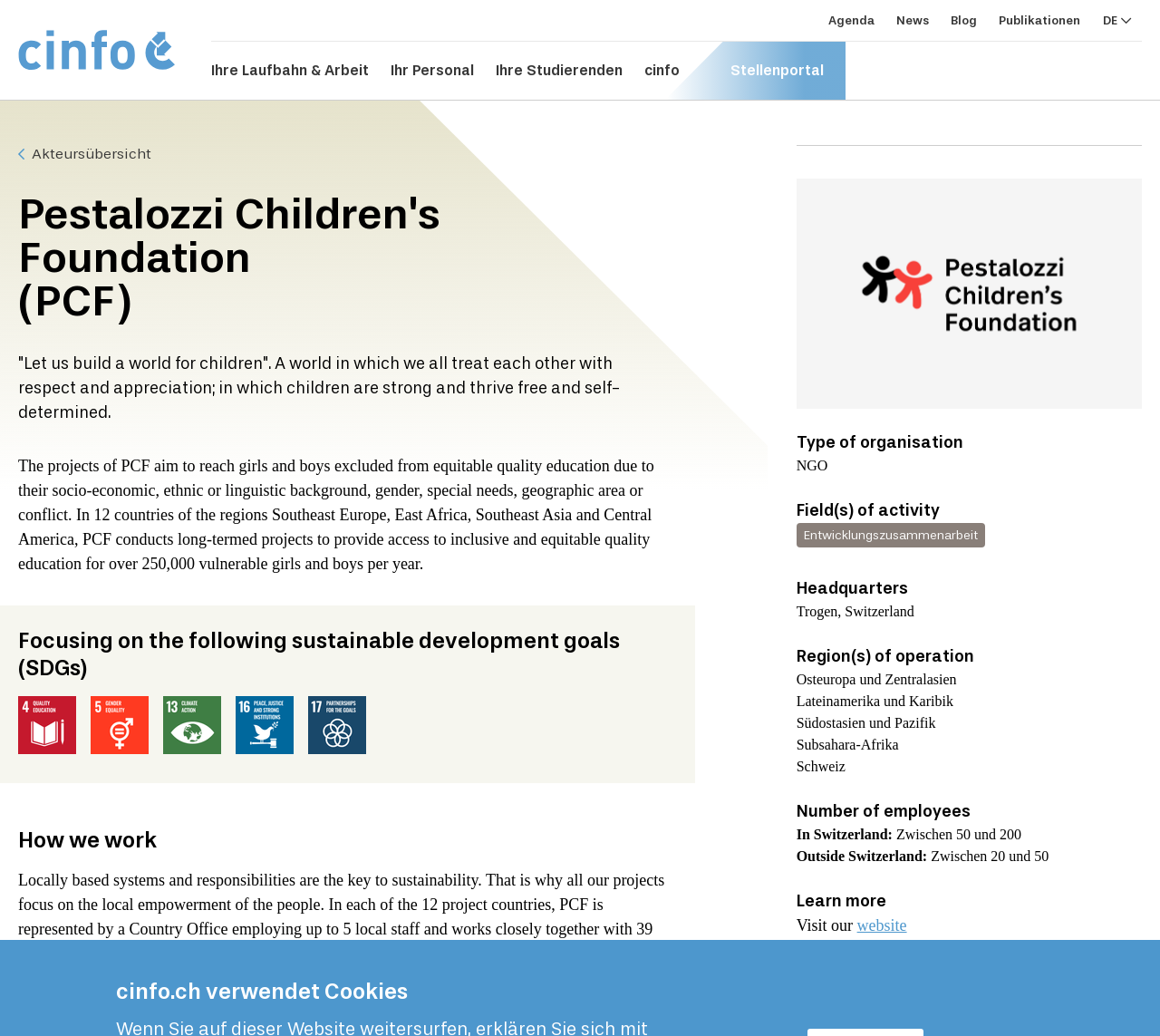What is the goal of PCF's projects?
We need a detailed and meticulous answer to the question.

The goal of PCF's projects can be found in the text 'The projects of PCF aim to reach girls and boys excluded from equitable quality education...' which is located in the middle of the webpage.